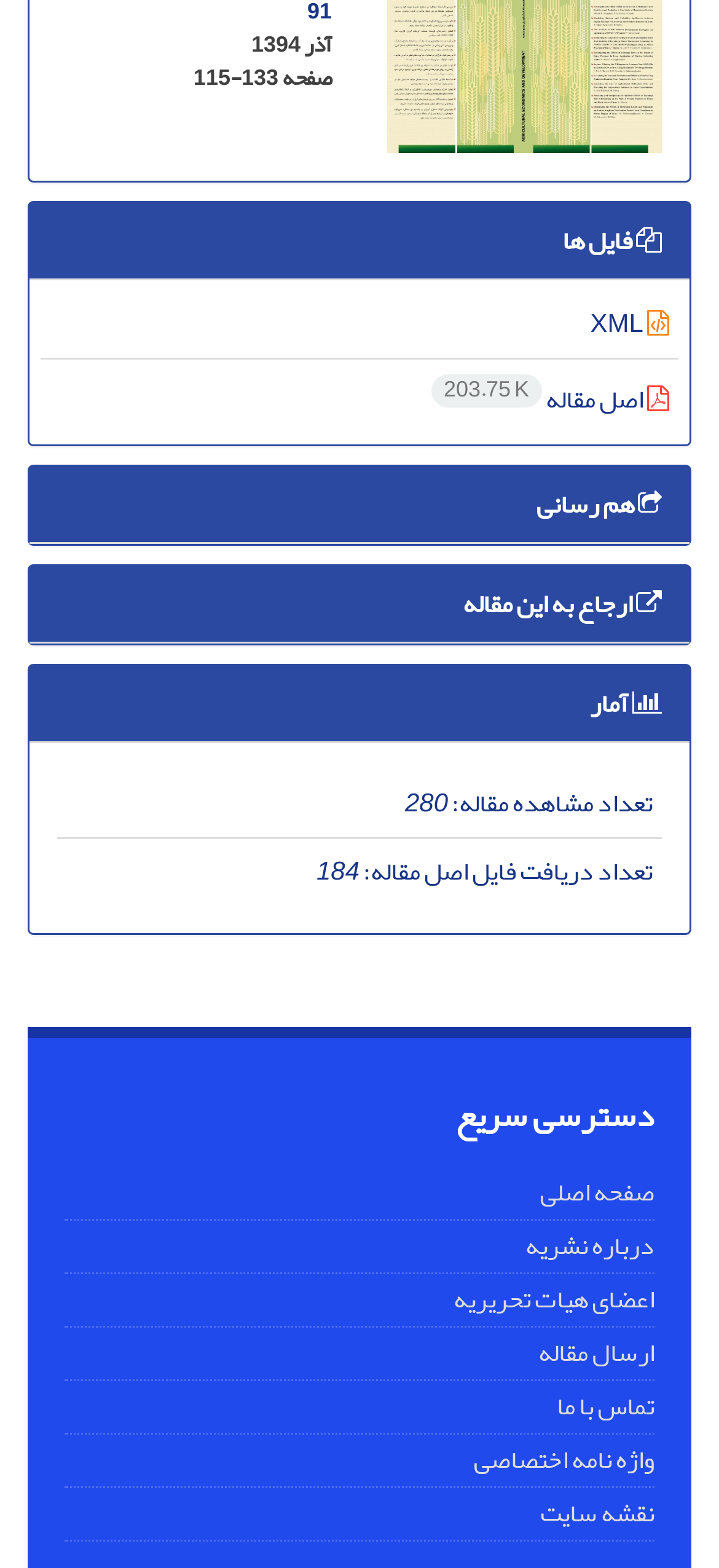Respond with a single word or phrase to the following question:
What is the title of the first link under 'هم رسانی'?

هم رسانی